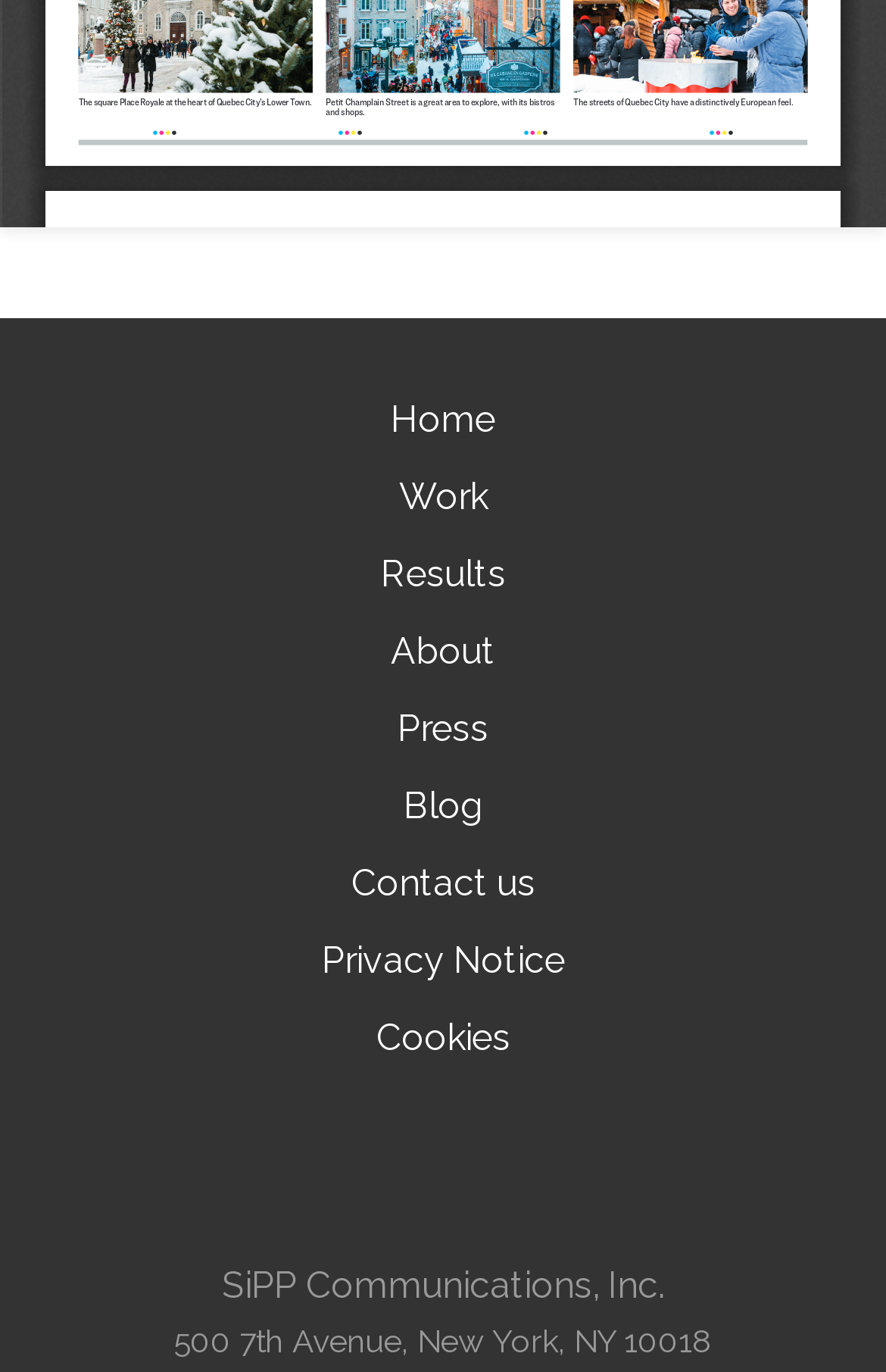Please find and report the bounding box coordinates of the element to click in order to perform the following action: "contact us". The coordinates should be expressed as four float numbers between 0 and 1, in the format [left, top, right, bottom].

[0.396, 0.622, 0.604, 0.666]